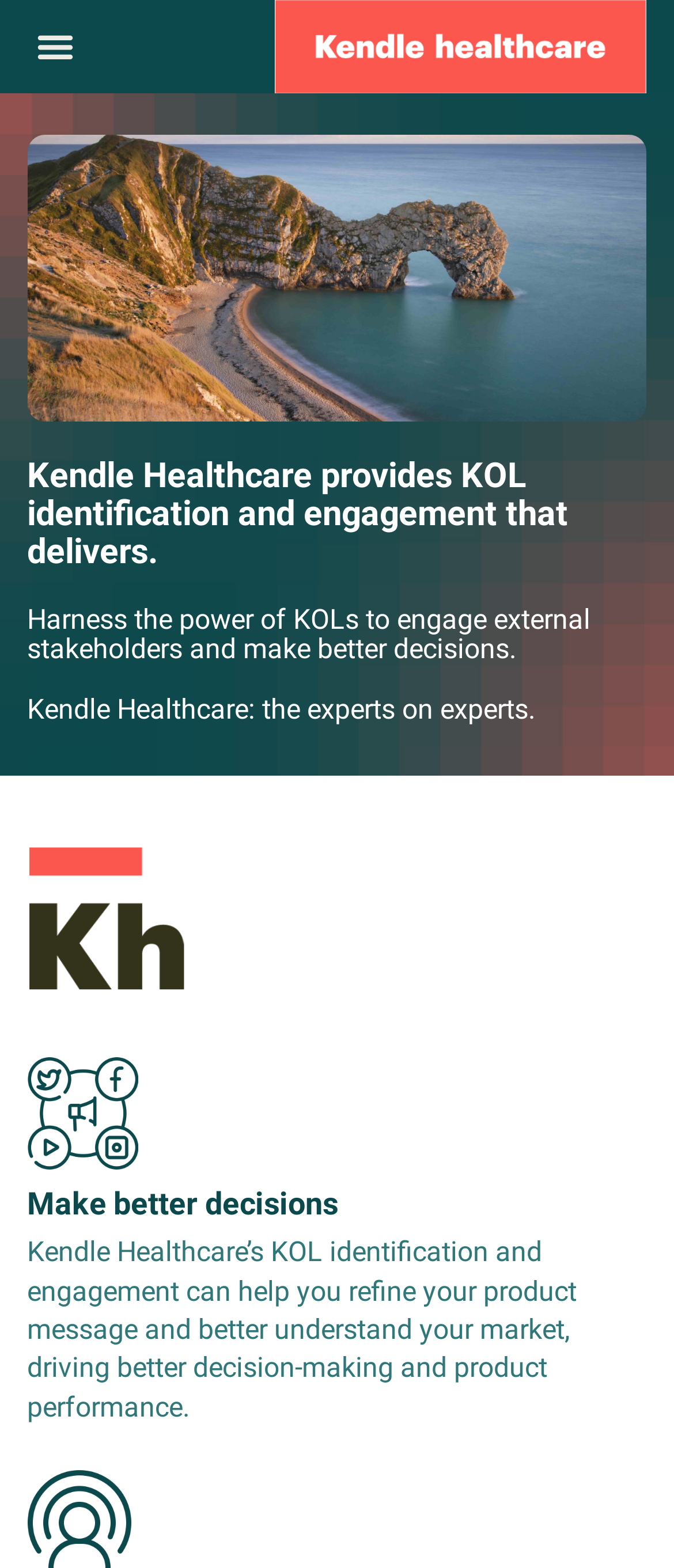Generate a thorough explanation of the webpage's elements.

The webpage is about Kendle Healthcare, a global key opinion leader (KOL) agency. At the top left, there is a link and an image with the text "Kendle Healthcare". Next to it, on the top right, there is a button labeled "Menu Toggle". 

Below the top section, there are two headings. The first heading states that Kendle Healthcare provides KOL identification and engagement that delivers. The second heading explains that harnessing the power of KOLs can help engage external stakeholders and make better decisions, positioning Kendle Healthcare as experts on experts.

On the left side, there is a figure with a social media image labeled "social media 2". Below this figure, there are two blocks of text. The first block is a short phrase "Make better decisions". The second block is a paragraph that explains how Kendle Healthcare's KOL identification and engagement can help refine product messages, better understand markets, and drive better decision-making and product performance.

On the right side, there is an image of Kendle Healthcare, and below it, there is a link.